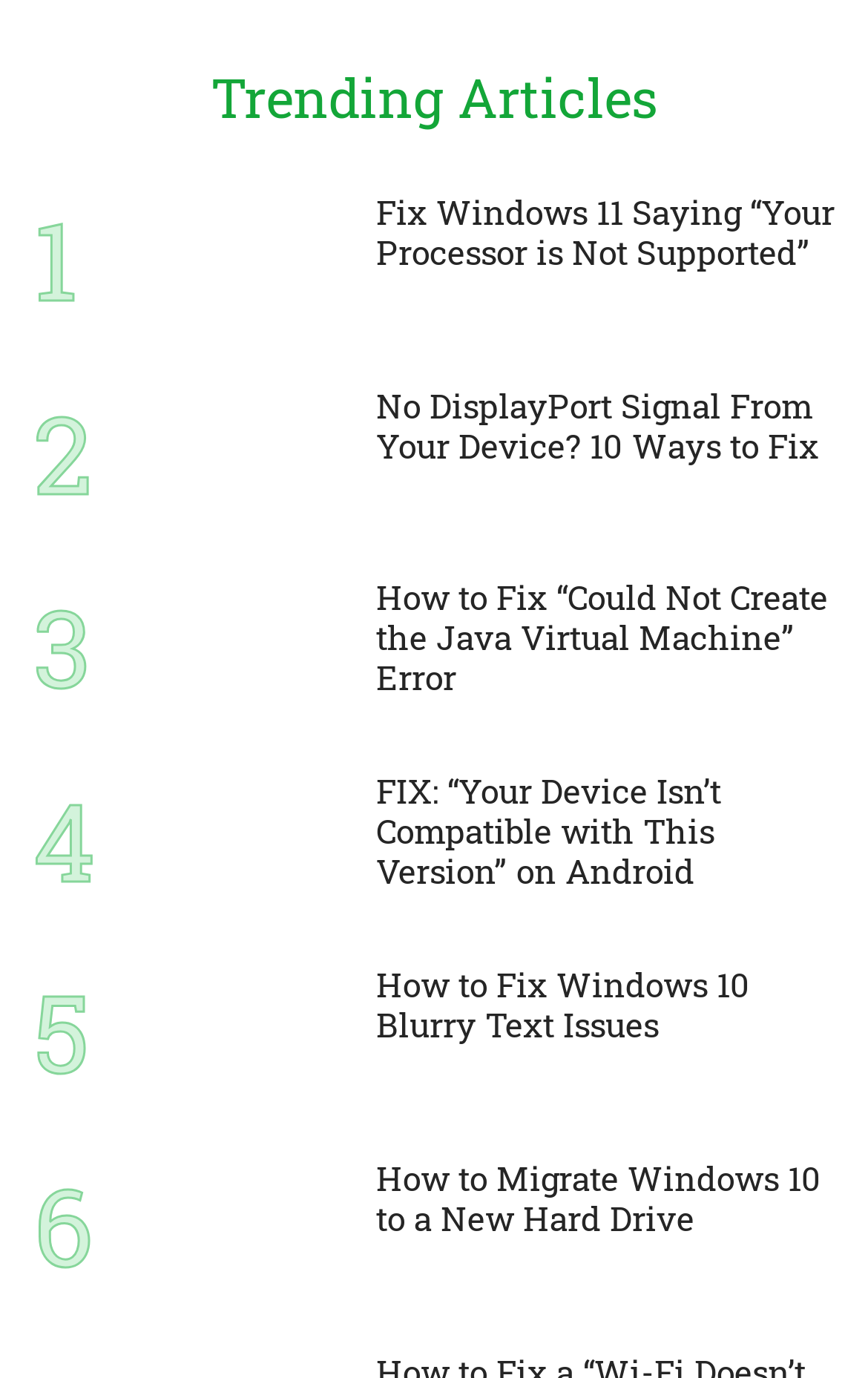Find the bounding box coordinates of the clickable region needed to perform the following instruction: "View the guide on fixing Java Virtual Machine errors". The coordinates should be provided as four float numbers between 0 and 1, i.e., [left, top, right, bottom].

[0.141, 0.419, 0.408, 0.521]